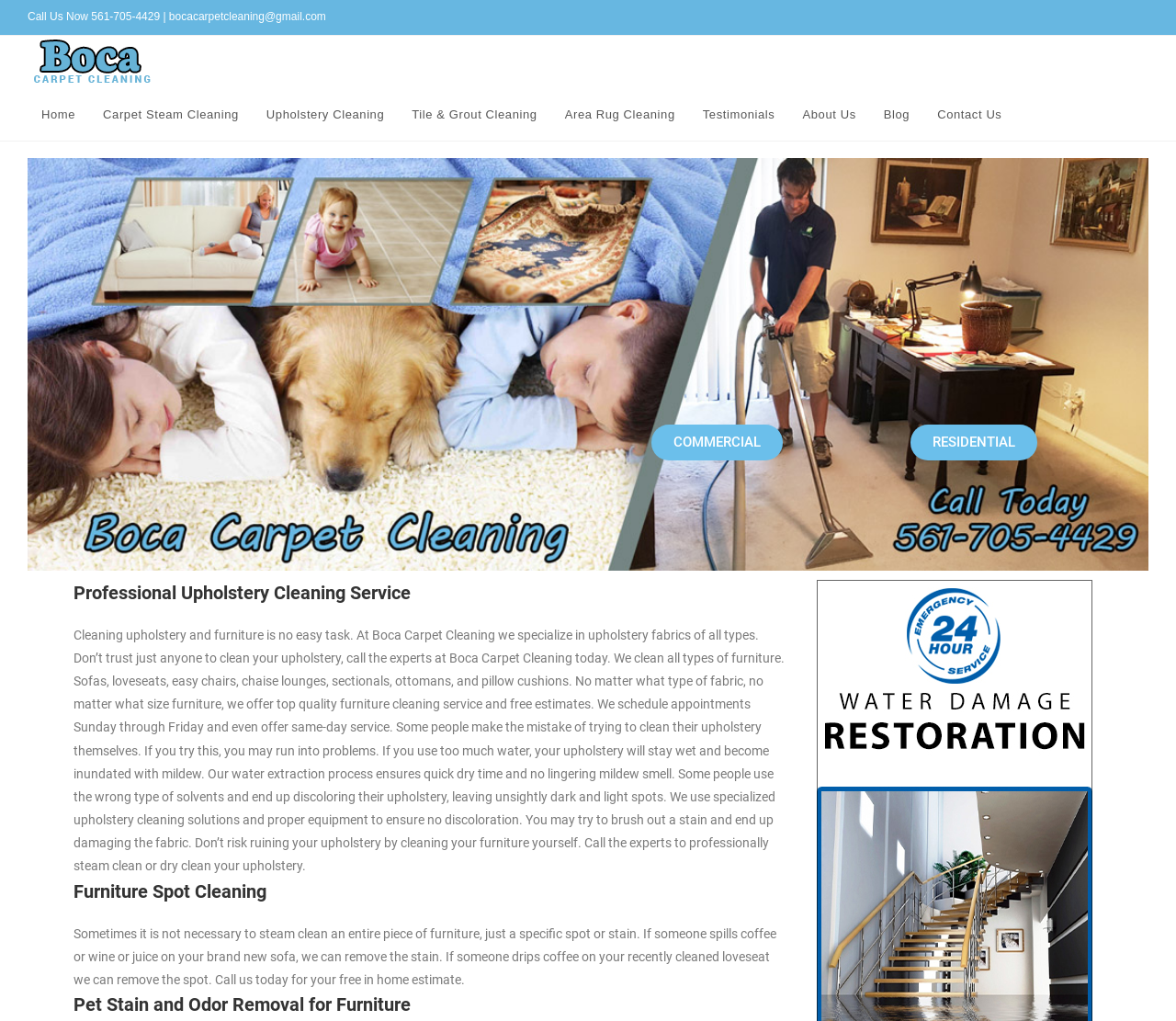Please determine the bounding box coordinates of the clickable area required to carry out the following instruction: "Contact us". The coordinates must be four float numbers between 0 and 1, represented as [left, top, right, bottom].

[0.785, 0.086, 0.864, 0.137]